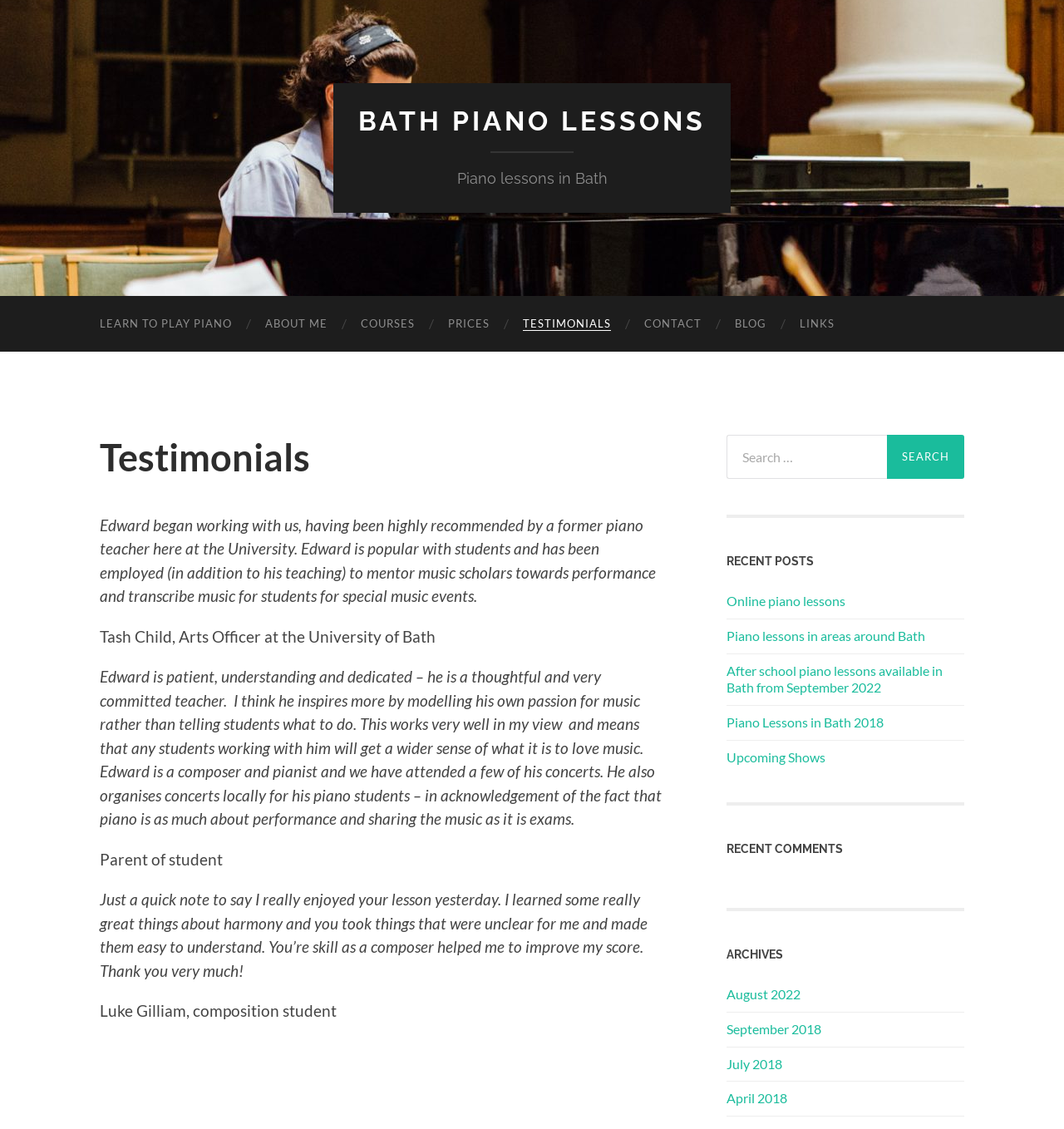Offer an in-depth caption of the entire webpage.

The webpage is about Bath Piano Lessons, with a focus on testimonials from students and parents. At the top, there is a navigation menu with links to various sections of the website, including "Learn to Play Piano", "About Me", "Courses", "Prices", "Testimonials", "Contact", "Blog", and "Links".

Below the navigation menu, there is a heading "Testimonials" followed by a series of testimonials from students and parents. The testimonials are presented in a vertical list, with each one consisting of a quote and the name of the person who provided the testimonial. The quotes are quite lengthy and provide detailed feedback about the piano lessons.

To the right of the testimonials, there is a search box with a button labeled "Search". Above the search box, there is a heading "RECENT POSTS" followed by a list of links to recent blog posts. Below the search box, there is a heading "RECENT COMMENTS" and another heading "ARCHIVES" with links to archived blog posts organized by month.

Overall, the webpage has a clean and simple layout, with a focus on showcasing the testimonials from satisfied students and parents.